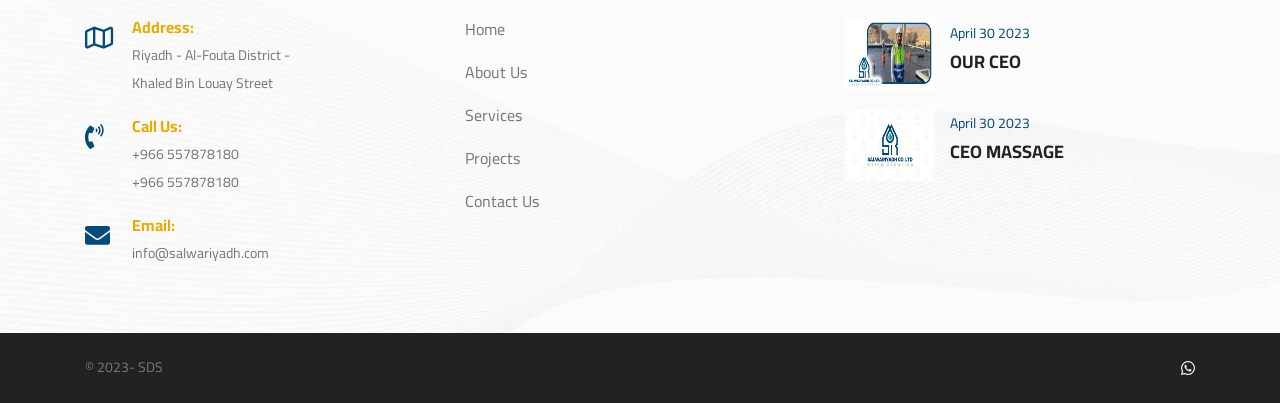Determine the bounding box coordinates of the region I should click to achieve the following instruction: "Click Home". Ensure the bounding box coordinates are four float numbers between 0 and 1, i.e., [left, top, right, bottom].

[0.363, 0.046, 0.499, 0.096]